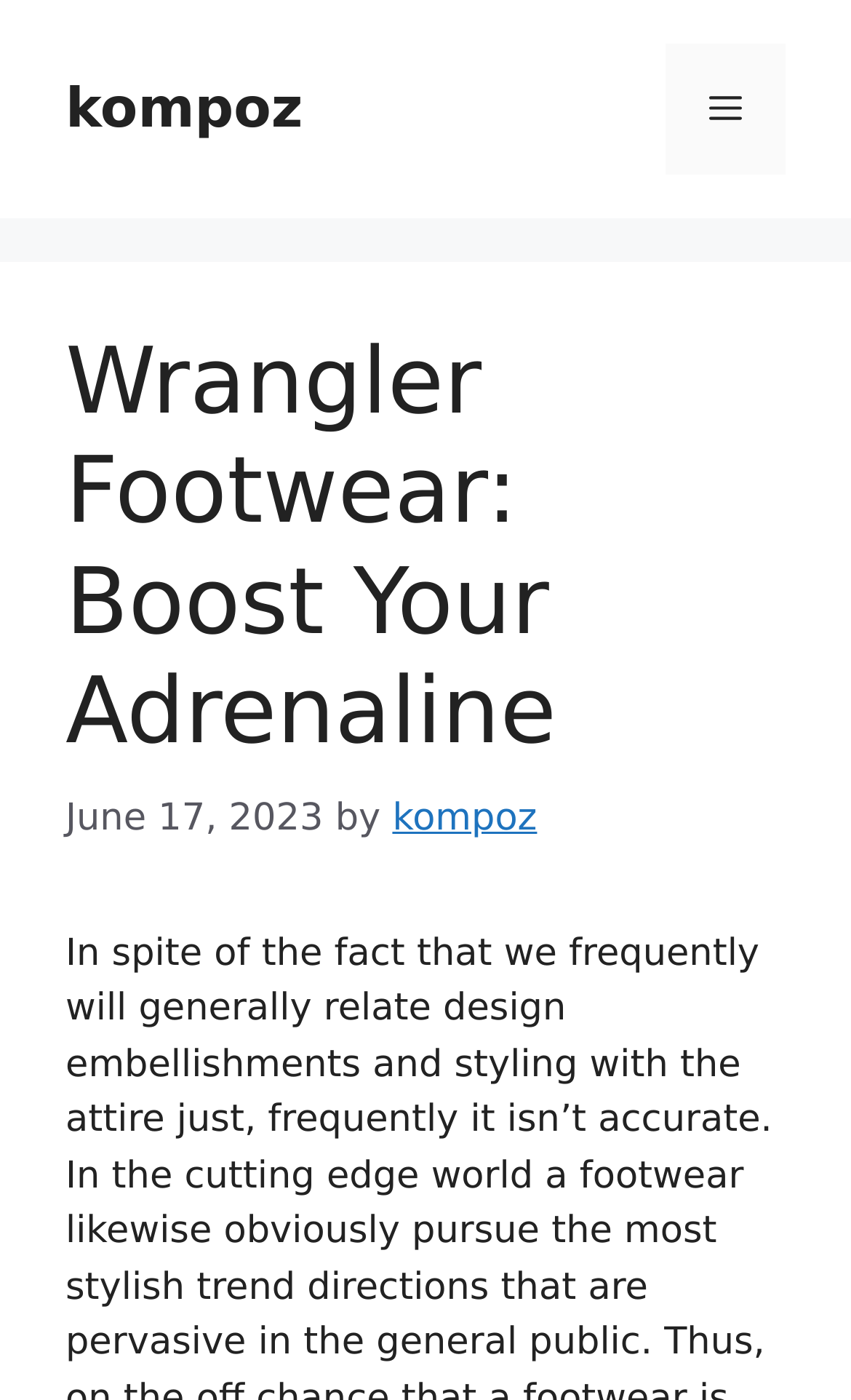Is the mobile menu expanded?
Respond with a short answer, either a single word or a phrase, based on the image.

No